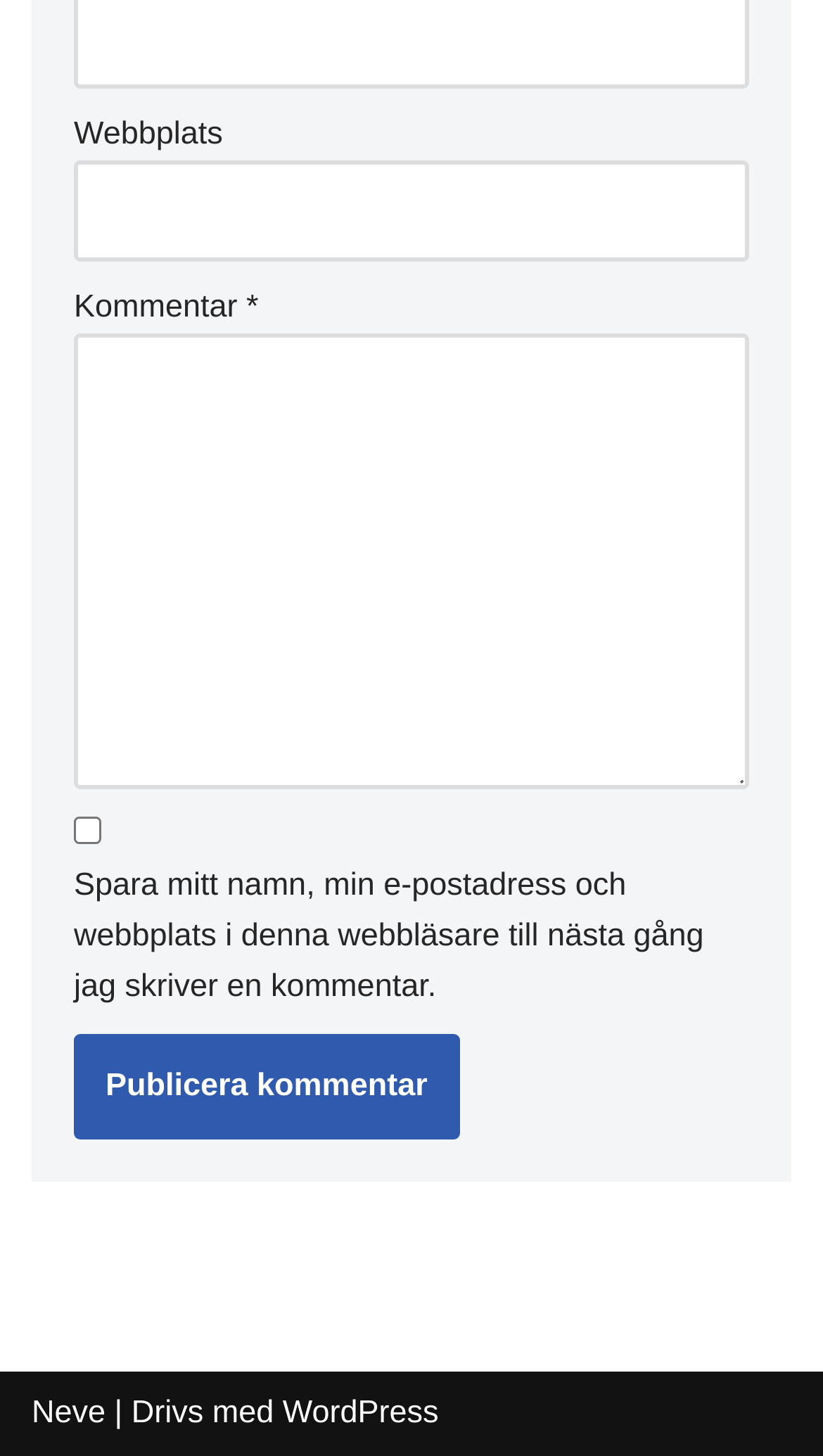Using the format (top-left x, top-left y, bottom-right x, bottom-right y), and given the element description, identify the bounding box coordinates within the screenshot: parent_node: Webbplats name="url"

[0.09, 0.11, 0.91, 0.18]